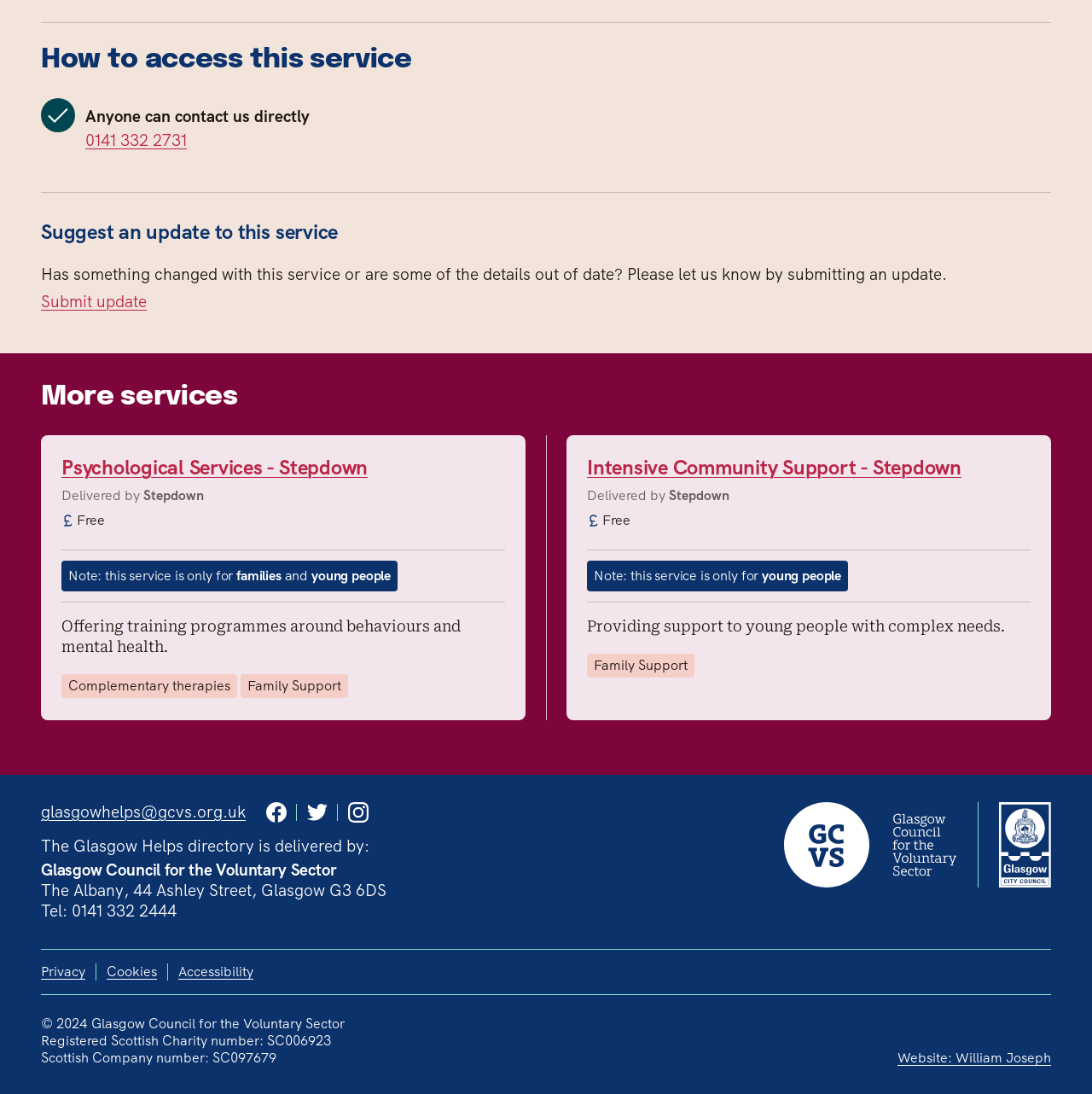Please determine the bounding box coordinates for the UI element described here. Use the format (top-left x, top-left y, bottom-right x, bottom-right y) with values bounded between 0 and 1: Intensive Community Support - Stepdown

[0.538, 0.415, 0.88, 0.439]